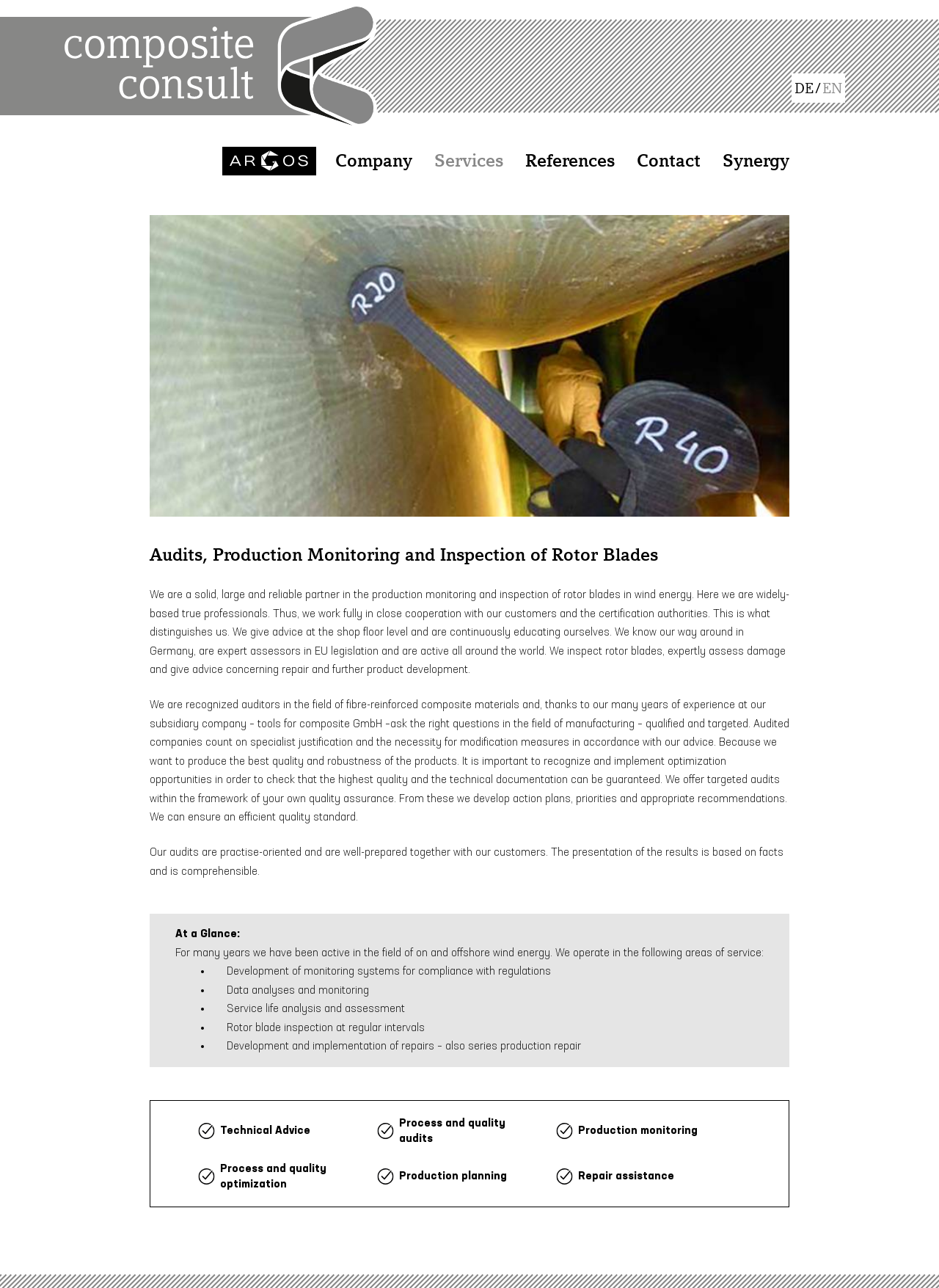What is the company's approach to audits?
Please provide a single word or phrase based on the screenshot.

Practise-oriented